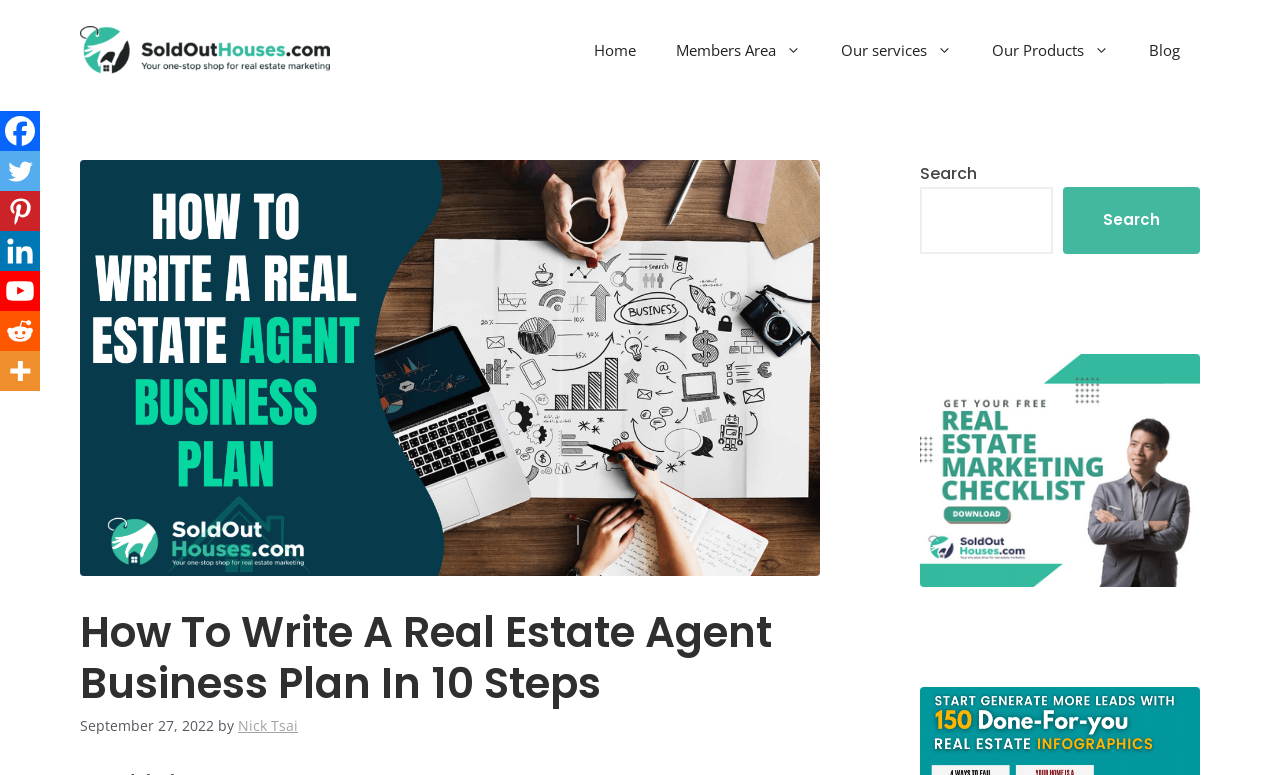Generate a comprehensive description of the webpage.

This webpage is about writing a real estate business plan for real estate agents. At the top, there is a banner with the site's name. Below the banner, there is a navigation menu with links to different sections of the website, including "Home", "Members Area", "Our services", "Our Products", and "Blog". 

To the left of the navigation menu, there is a section with links to social media platforms, including Facebook, Twitter, Pinterest, Linkedin, Youtube, Reddit, and More. 

The main content of the webpage is headed by a title "How To Write A Real Estate Agent Business Plan In 10 Steps" and has a timestamp "September 27, 2022" and an author "Nick Tsai". 

On the right side of the webpage, there are two complementary sections. The top one has a search bar with a search button, allowing users to search for content on the website. The bottom one has a figure with a link, but the content of the figure is not specified.

There are several images on the webpage, including the site's logo, an image related to the article title, and an image in the search section.